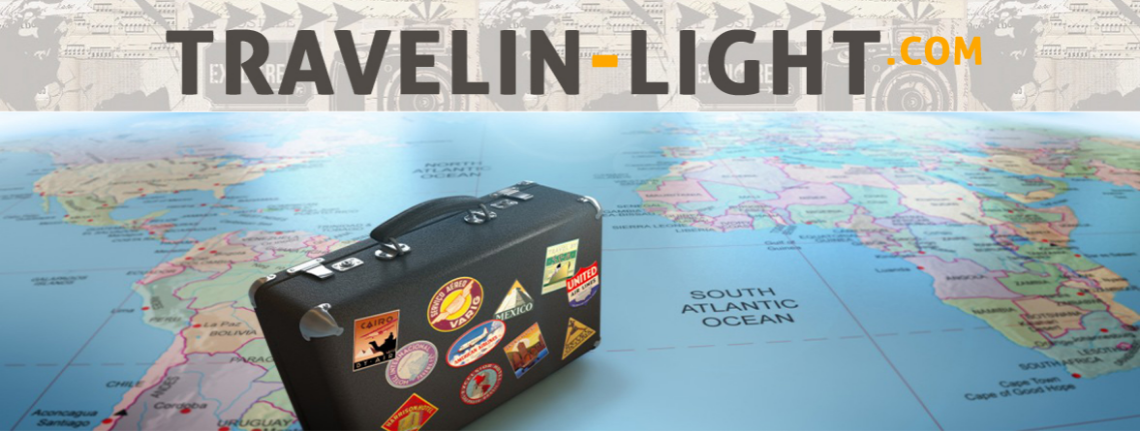What region is prominently displayed on the map?
Give a single word or phrase as your answer by examining the image.

South America